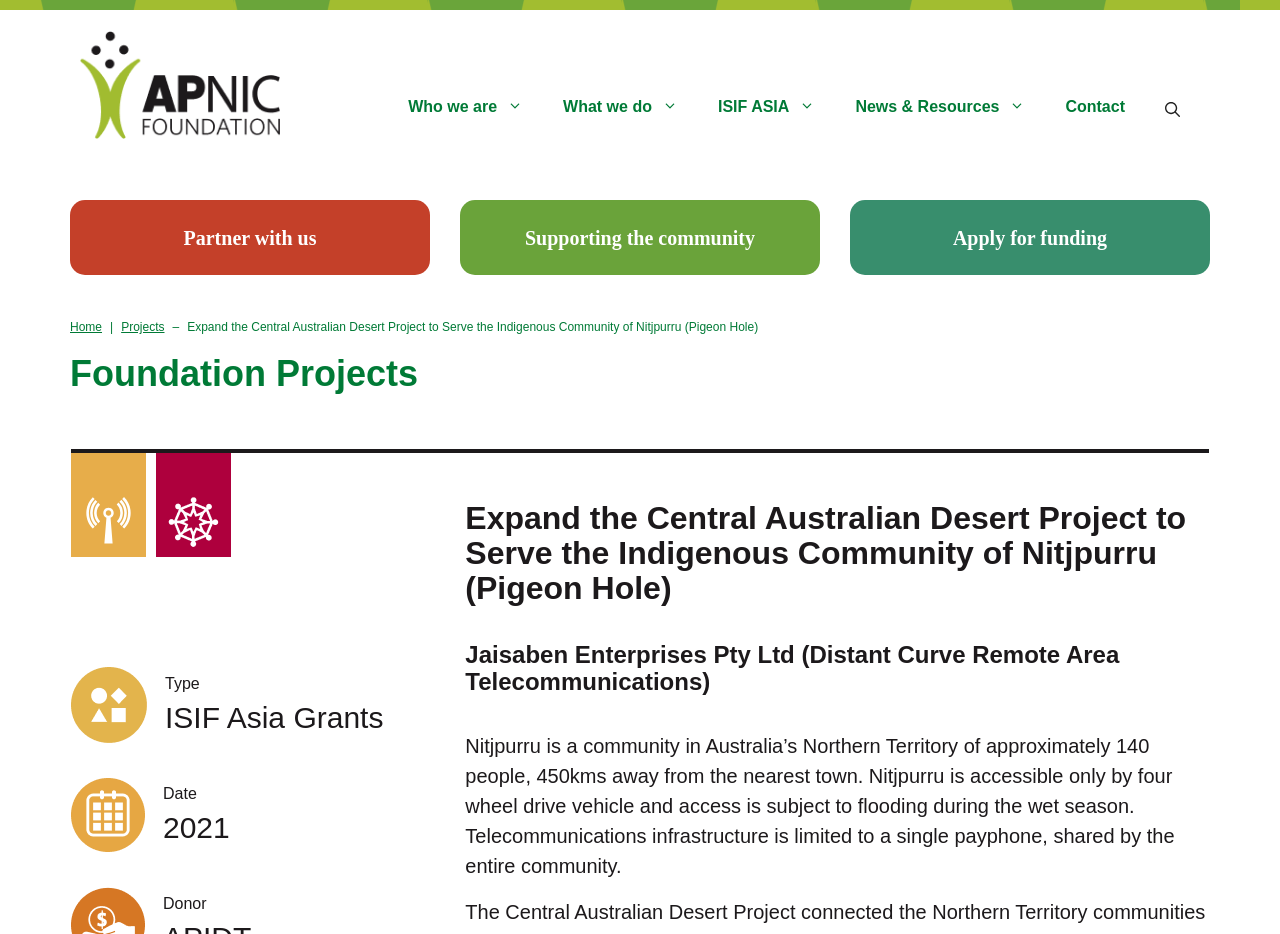Use the information in the screenshot to answer the question comprehensively: How many images are on this page?

I looked at the image elements on the page and counted them. There are three images, two of which are located near the 'Foundation Projects' heading, and one is located near the 'Type' text.